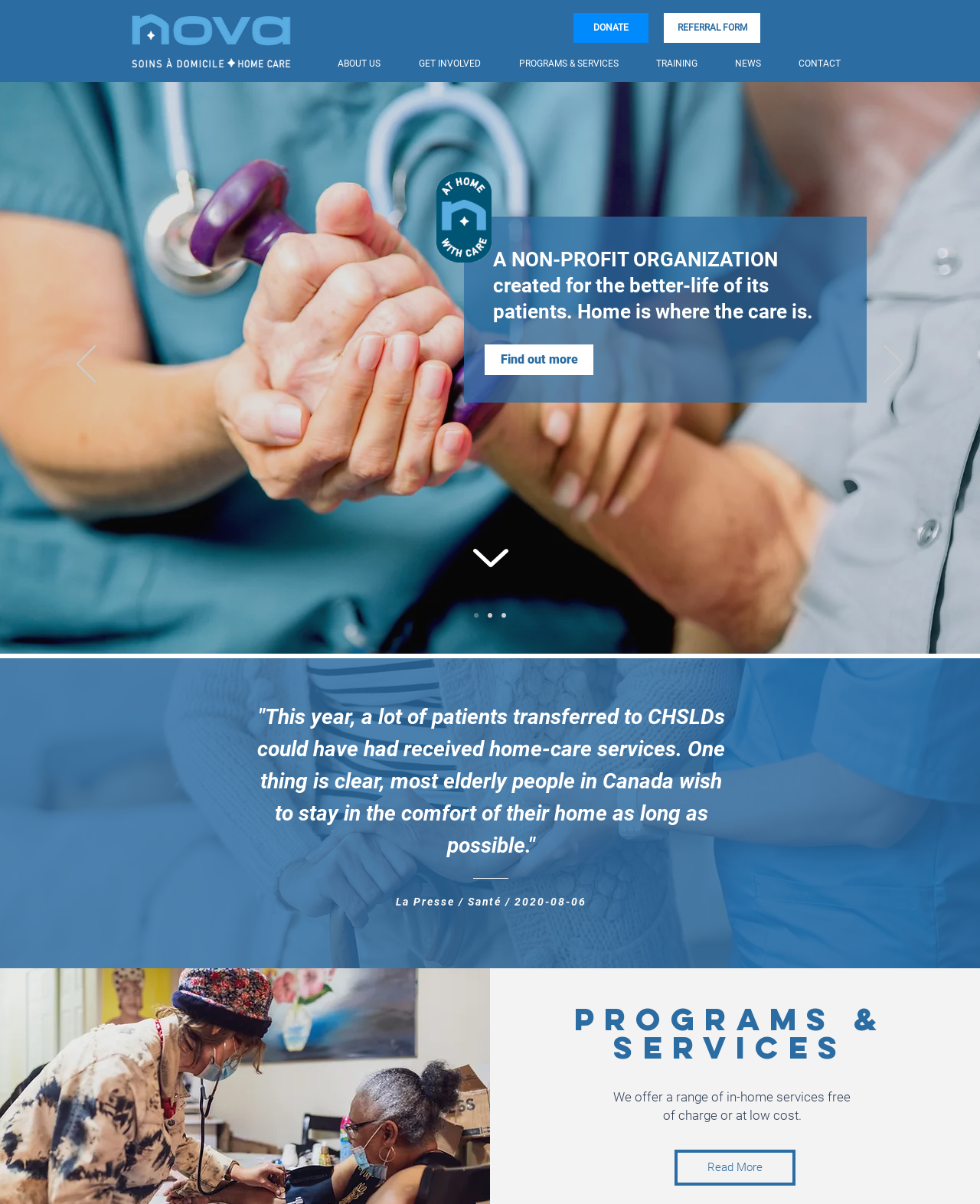Bounding box coordinates are specified in the format (top-left x, top-left y, bottom-right x, bottom-right y). All values are floating point numbers bounded between 0 and 1. Please provide the bounding box coordinate of the region this sentence describes: PROGRAMS & SERVICES

[0.518, 0.041, 0.658, 0.065]